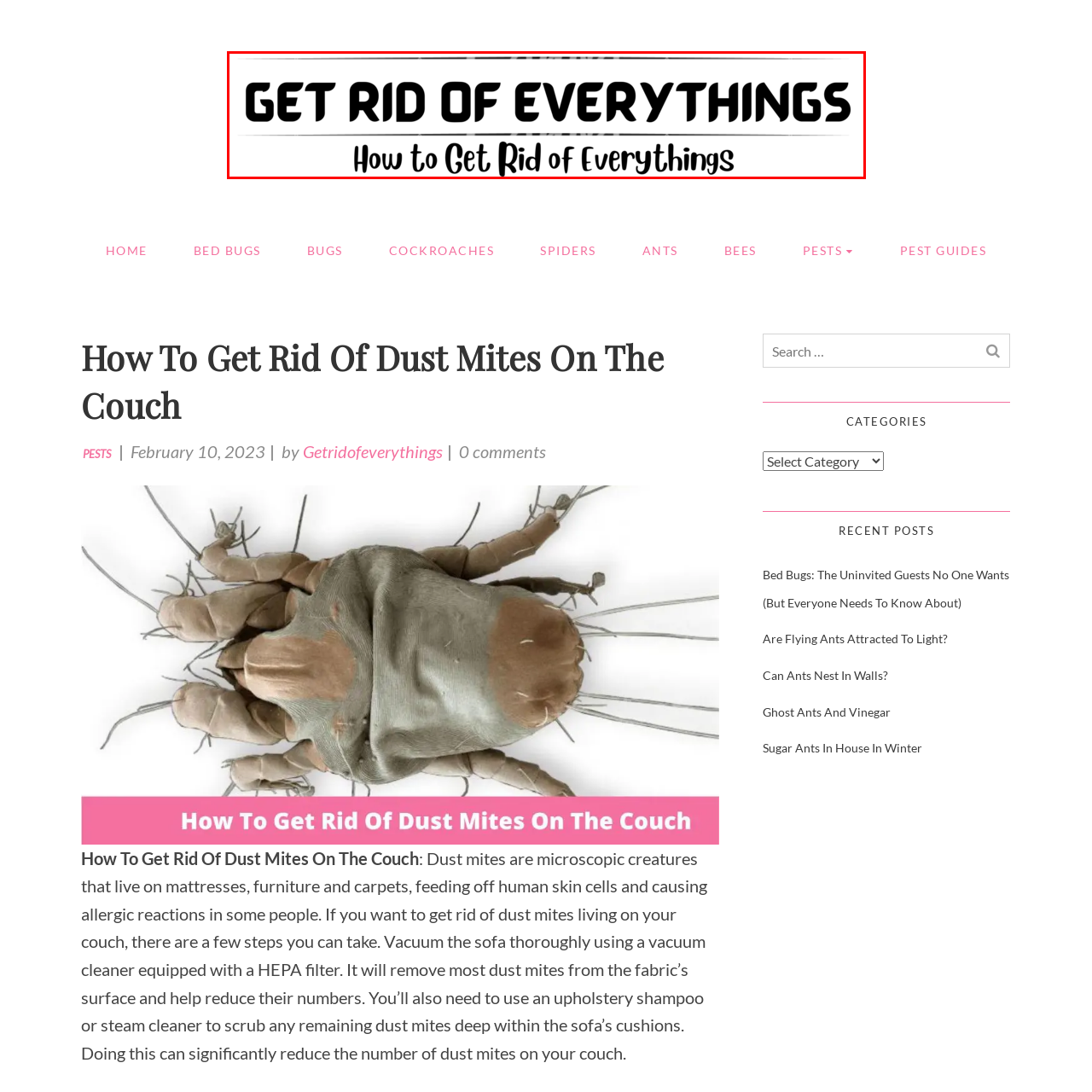What is the purpose of the softer font? Please look at the image within the red bounding box and provide a one-word or short-phrase answer based on what you see.

To indicate information provision